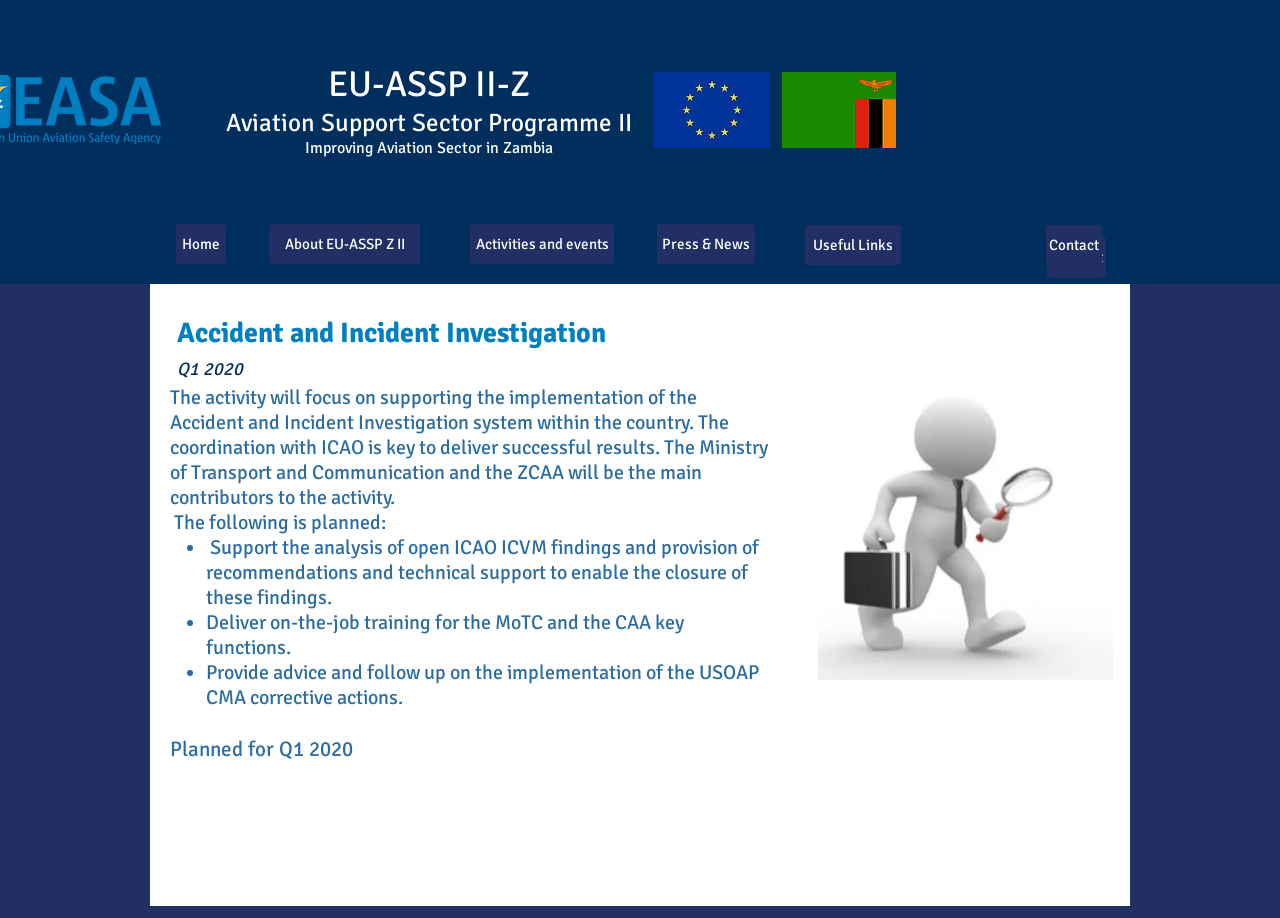Based on the image, please elaborate on the answer to the following question:
What is the role of ICAO in the activity?

The role of ICAO in the activity can be found in the description of the activity within the main section of the webpage. The description mentions that 'The coordination with ICAO is key to deliver successful results', which indicates the role of ICAO in the activity.